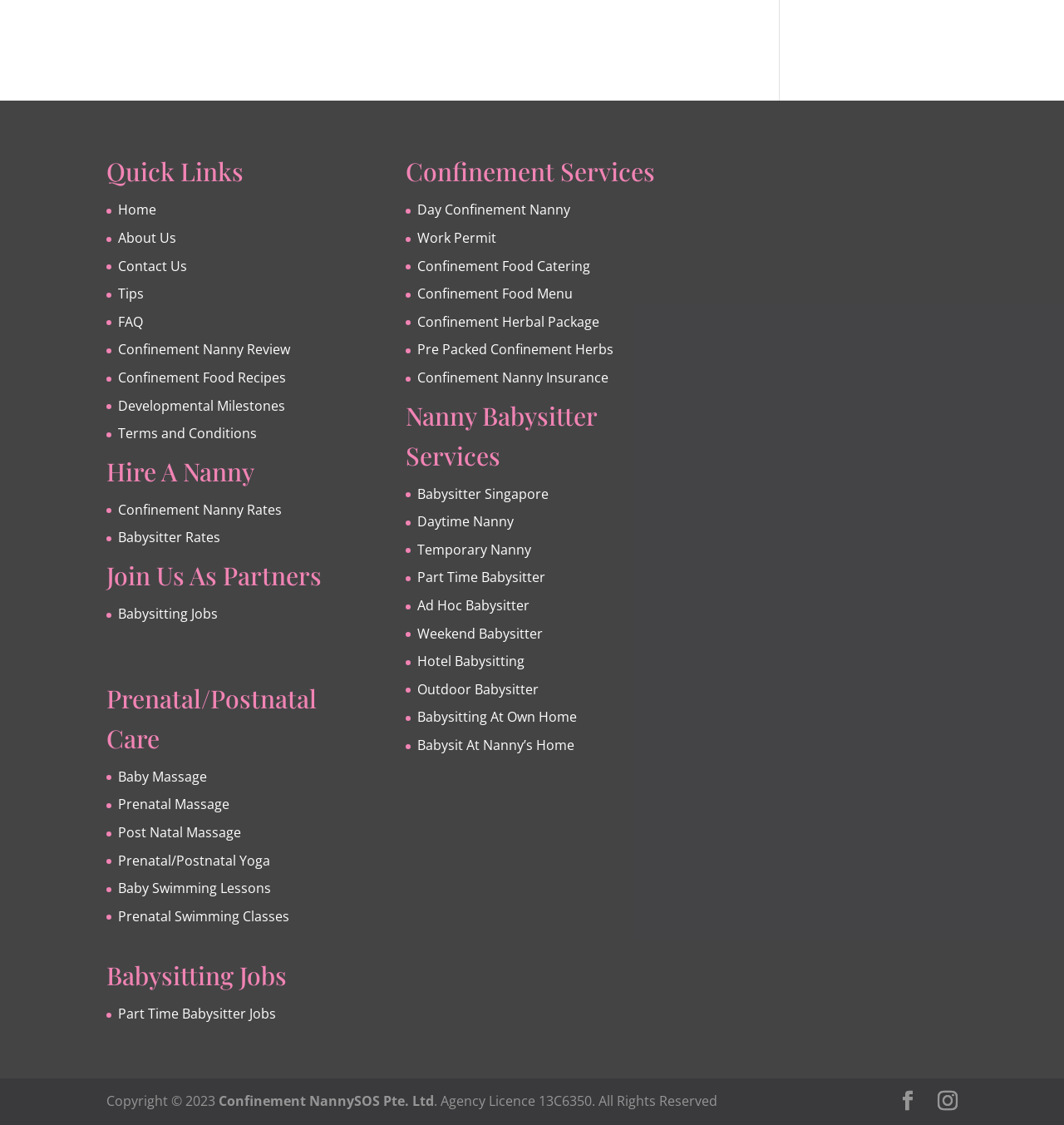What is the difference between 'Confinement Nanny' and 'Babysitter'?
Based on the image, answer the question with as much detail as possible.

Based on the links and headings on the webpage, it appears that 'Confinement Nanny' services are specifically designed for new mothers, providing care and support during the postnatal period, whereas 'Babysitter' services are more general childcare services for families.